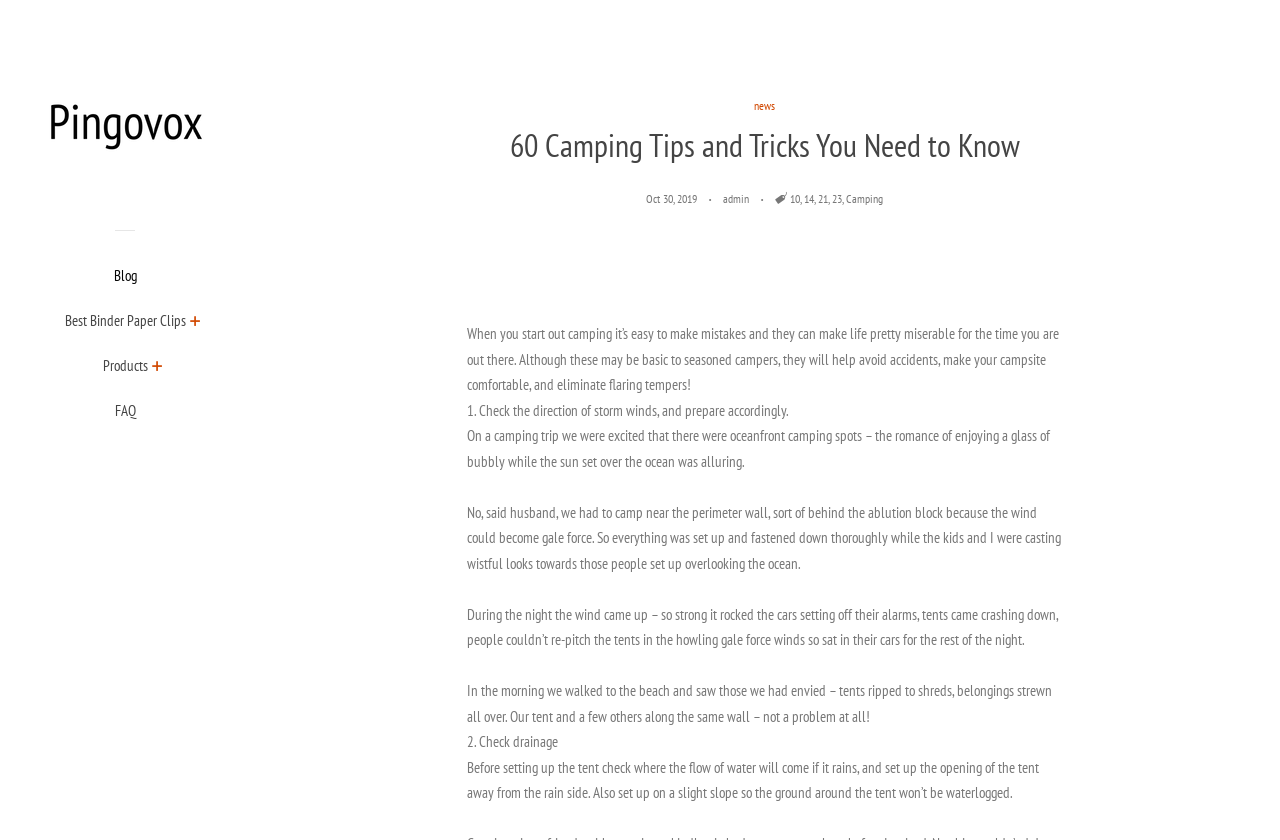Provide a brief response to the question below using a single word or phrase: 
What is the tone of the article?

Informative and cautionary